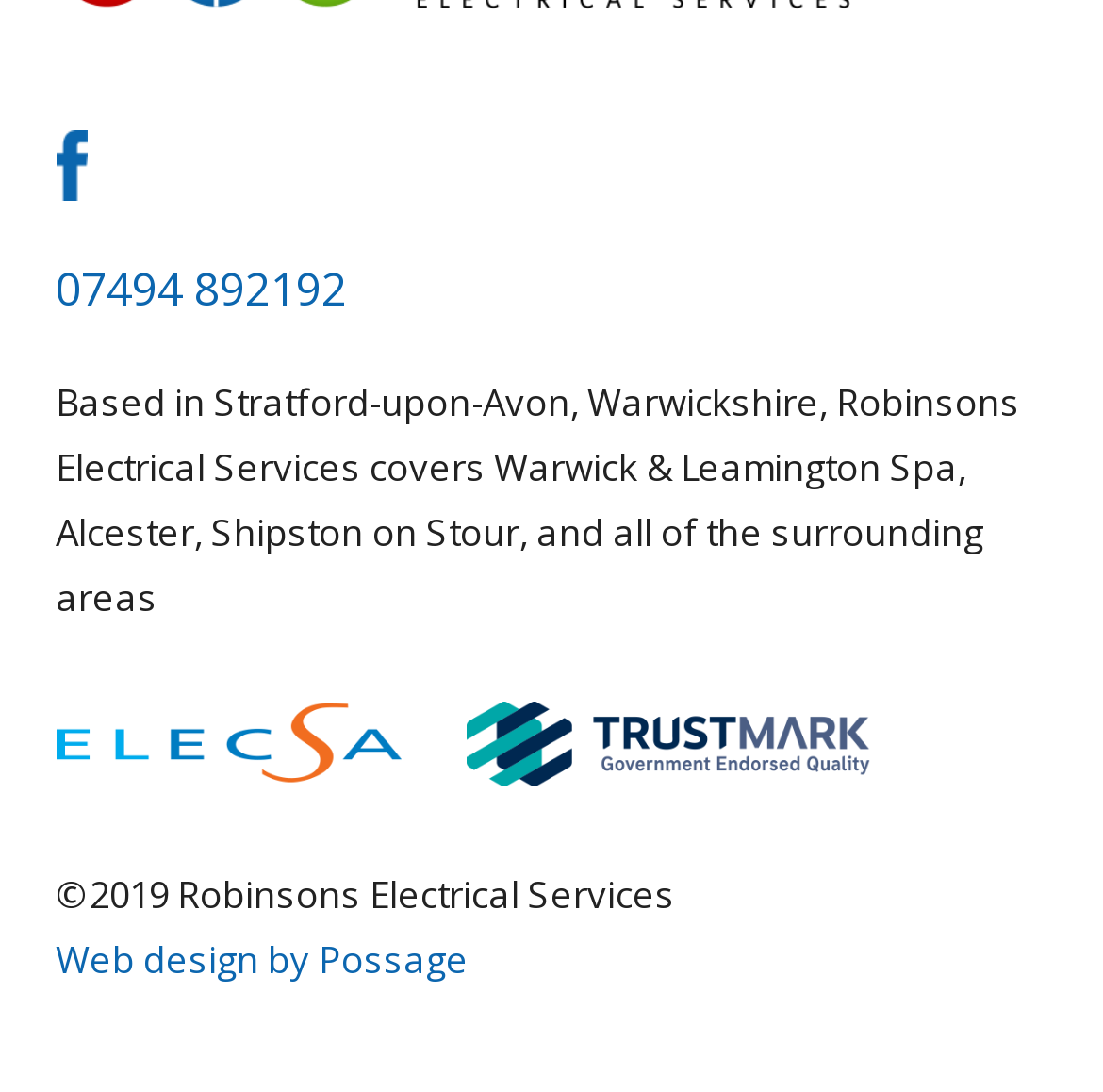From the element description Web design by Possage, predict the bounding box coordinates of the UI element. The coordinates must be specified in the format (top-left x, top-left y, bottom-right x, bottom-right y) and should be within the 0 to 1 range.

[0.05, 0.855, 0.424, 0.902]